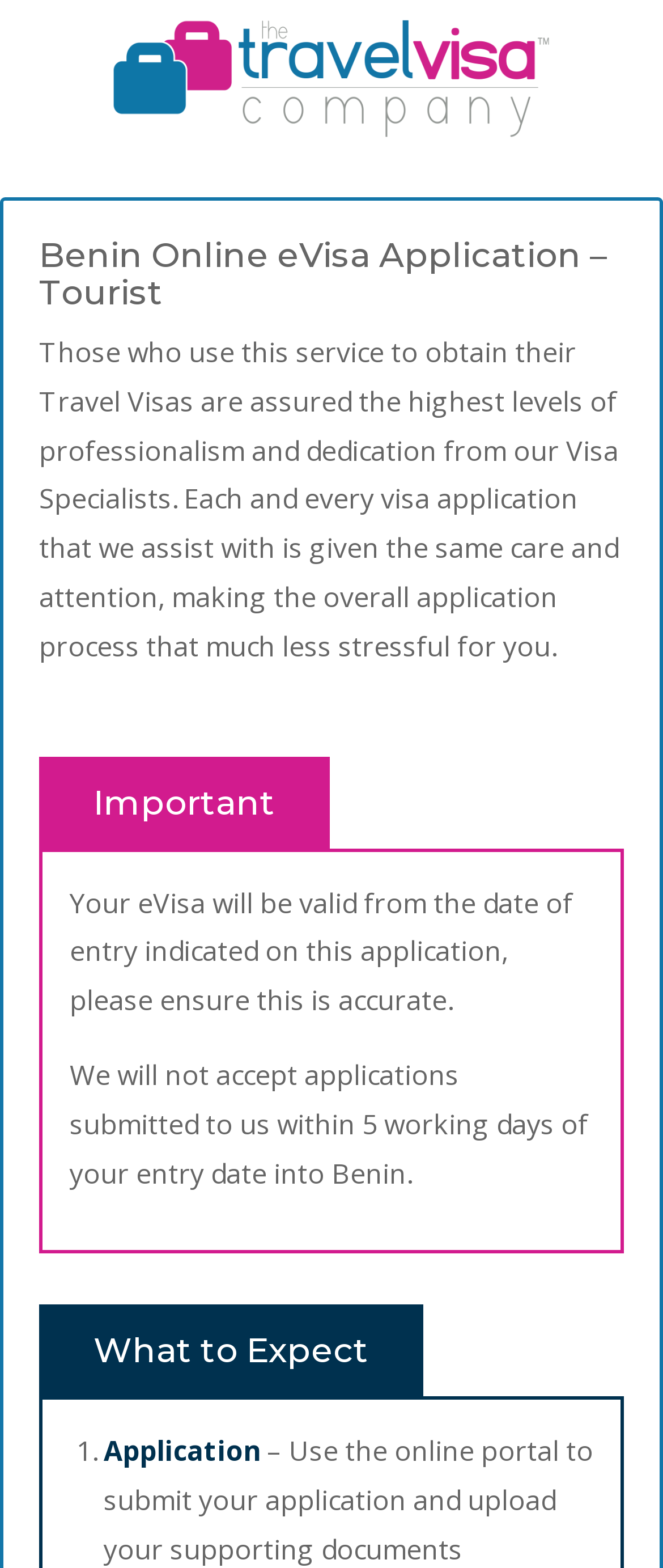Offer a meticulous caption that includes all visible features of the webpage.

The webpage is about Benin Tourist eVisa applications, specifically the online application process through TVC Applications. At the top, there is a logo of TVC Applications, which is an image with a link. Below the logo, there is a heading that reads "Benin Online eVisa Application – Tourist". 

Following the heading, there is a paragraph of text that explains the benefits of using their service, including professionalism and dedication from their Visa Specialists, making the application process less stressful. 

Further down, there is a section marked as "Important" with a heading. This section contains two paragraphs of text, one stating that the eVisa will be valid from the date of entry indicated on the application, and another stating that applications submitted within 5 working days of the entry date into Benin will not be accepted.

Below the "Important" section, there is another section marked as "What to Expect" with a heading. This section contains a list, with the first item marked as "1." and describing the application process, which involves submitting the application and uploading supporting documents through the online portal.